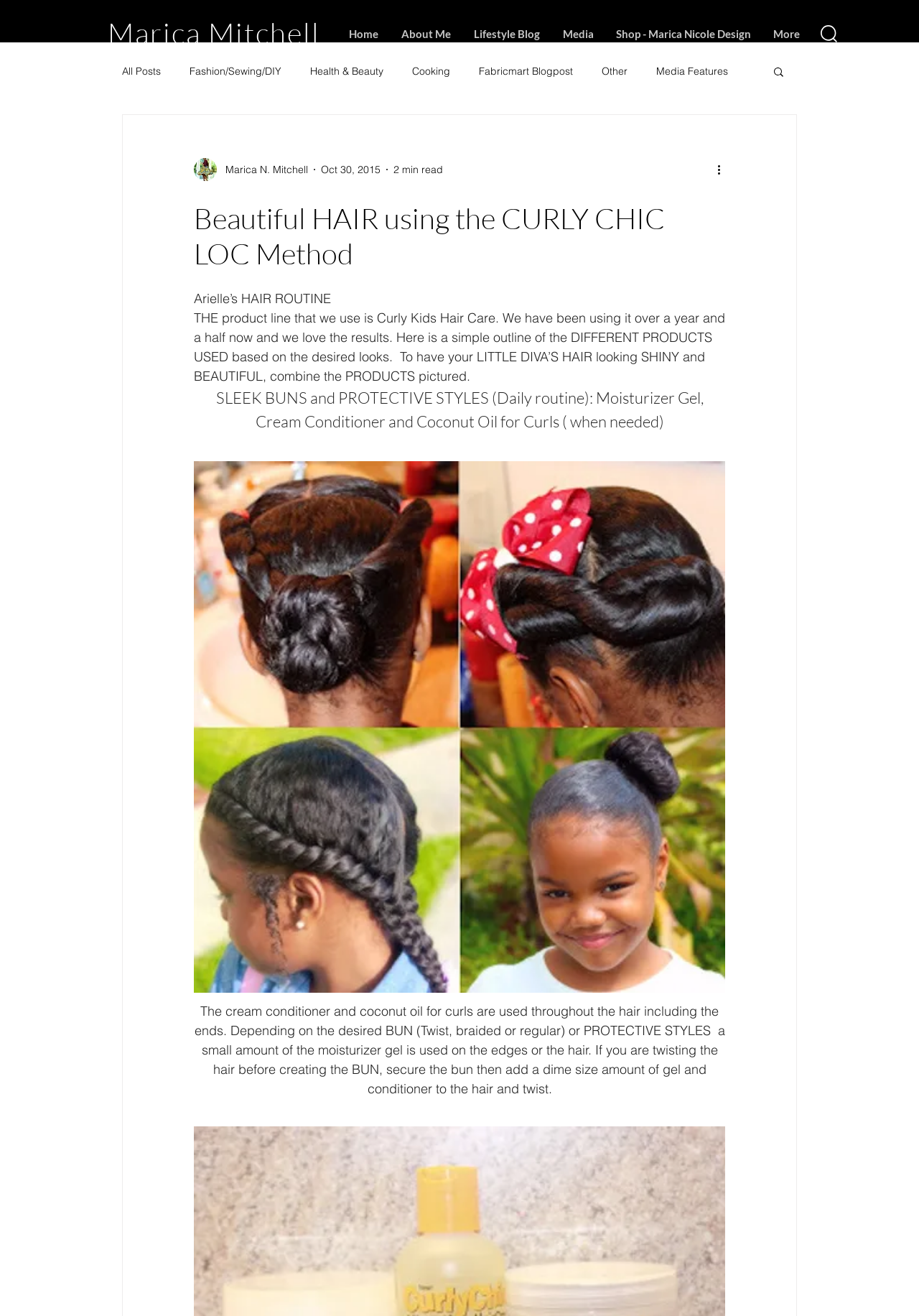Show me the bounding box coordinates of the clickable region to achieve the task as per the instruction: "View 'About Me' page".

[0.425, 0.012, 0.504, 0.039]